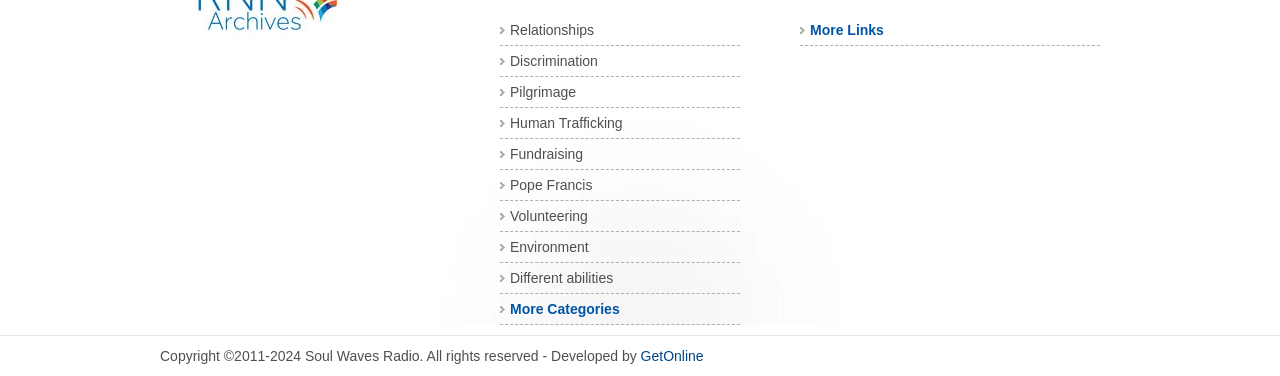What is the second link in the right column?
Analyze the image and provide a thorough answer to the question.

I looked at the right column and found that the second link is 'GetOnline', which is located below the 'More Links' link.